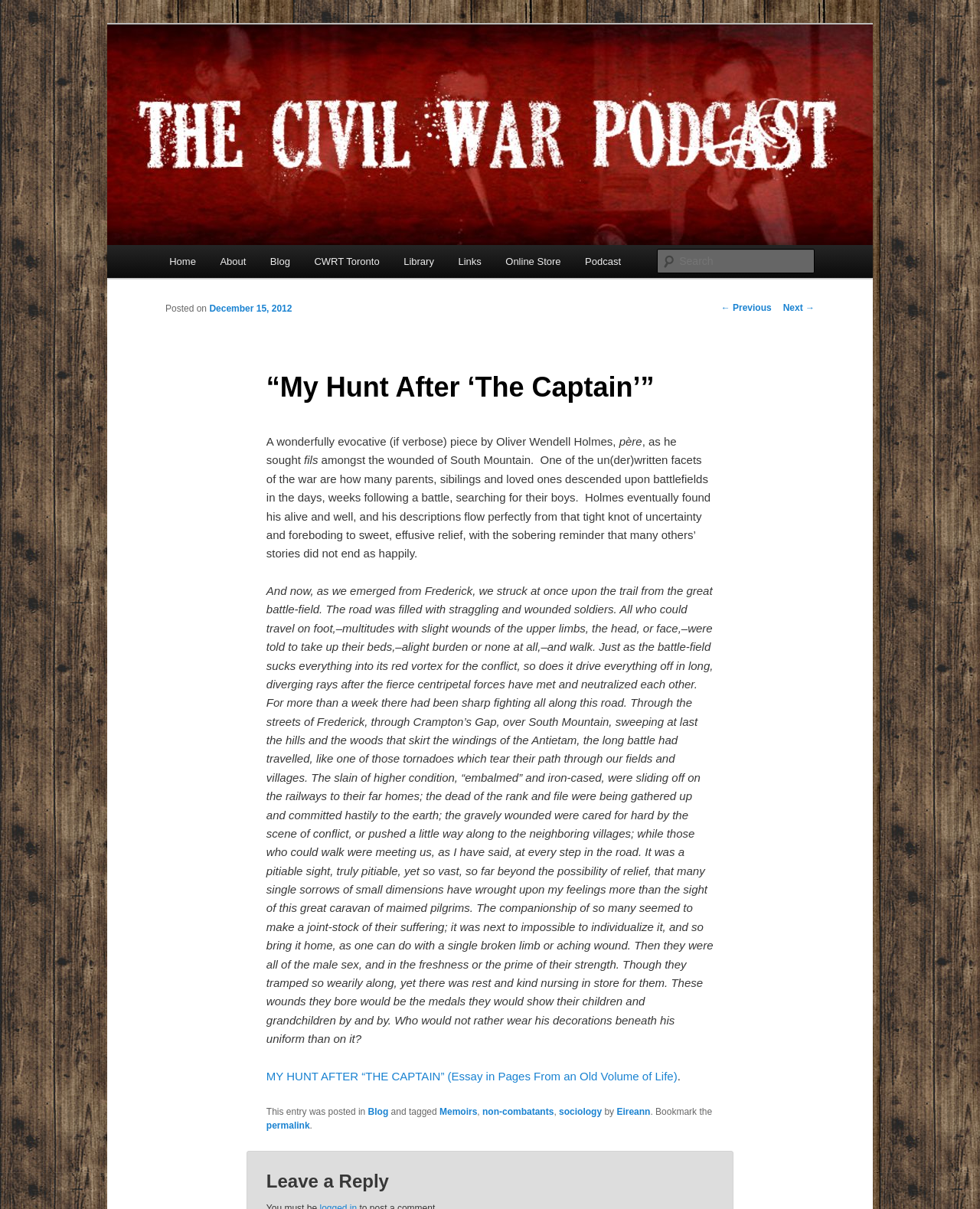Determine the bounding box coordinates of the region that needs to be clicked to achieve the task: "Read the previous post".

[0.736, 0.25, 0.787, 0.259]